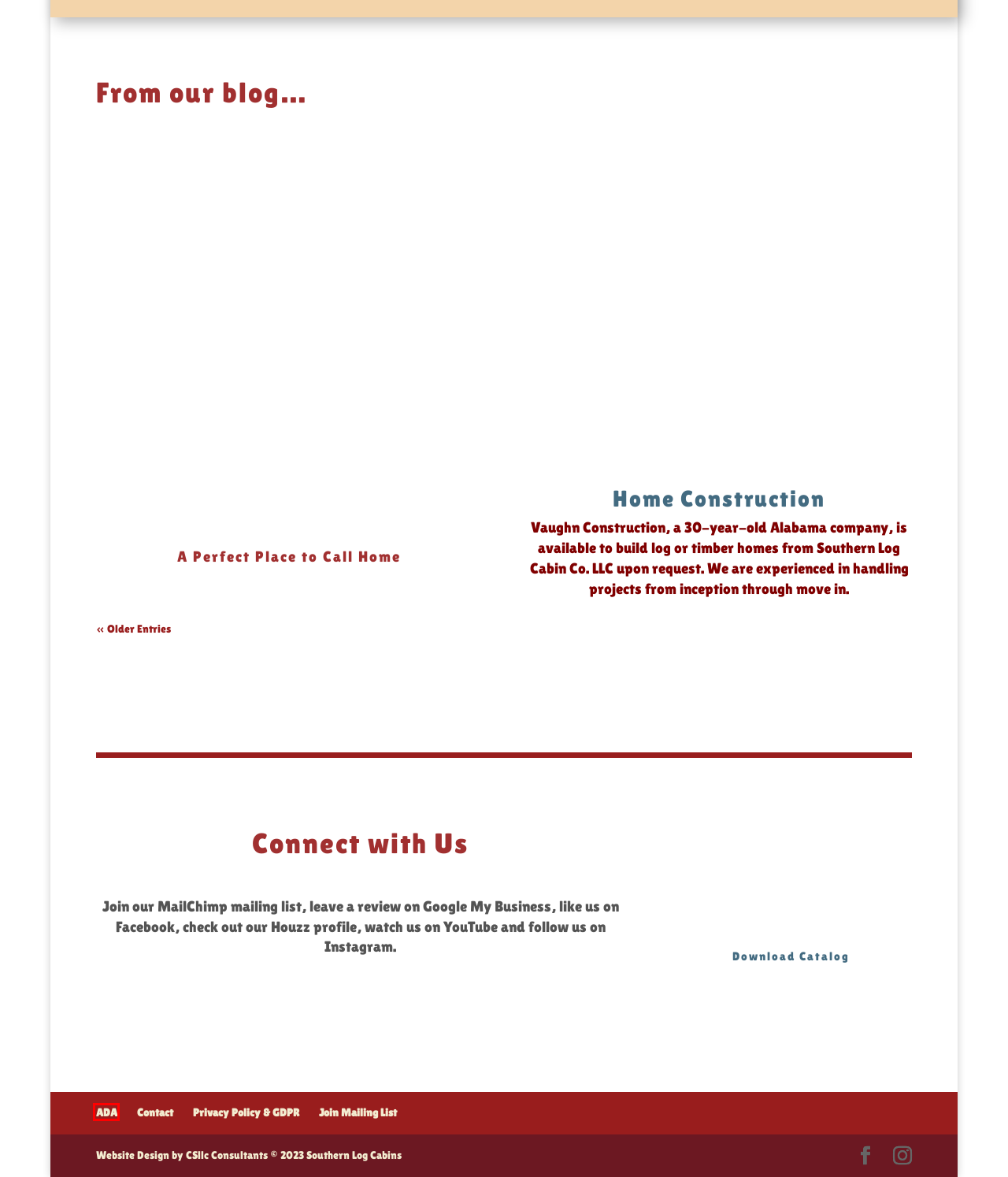Examine the screenshot of a webpage with a red rectangle bounding box. Select the most accurate webpage description that matches the new webpage after clicking the element within the bounding box. Here are the candidates:
A. Manufacturing - Southern Log Cabins
B. Pictures - Southern Log Cabins
C. A Perfect Place to Call Home - Southern Log Cabins
D. Catalog - Southern Log Cabins
E. Construction - Southern Log Cabins
F. Privacy Policy & GDPR - Southern Log Cabins
G. Kiln Drying - Southern Log Cabins
H. ADA - Southern Log Cabins

H